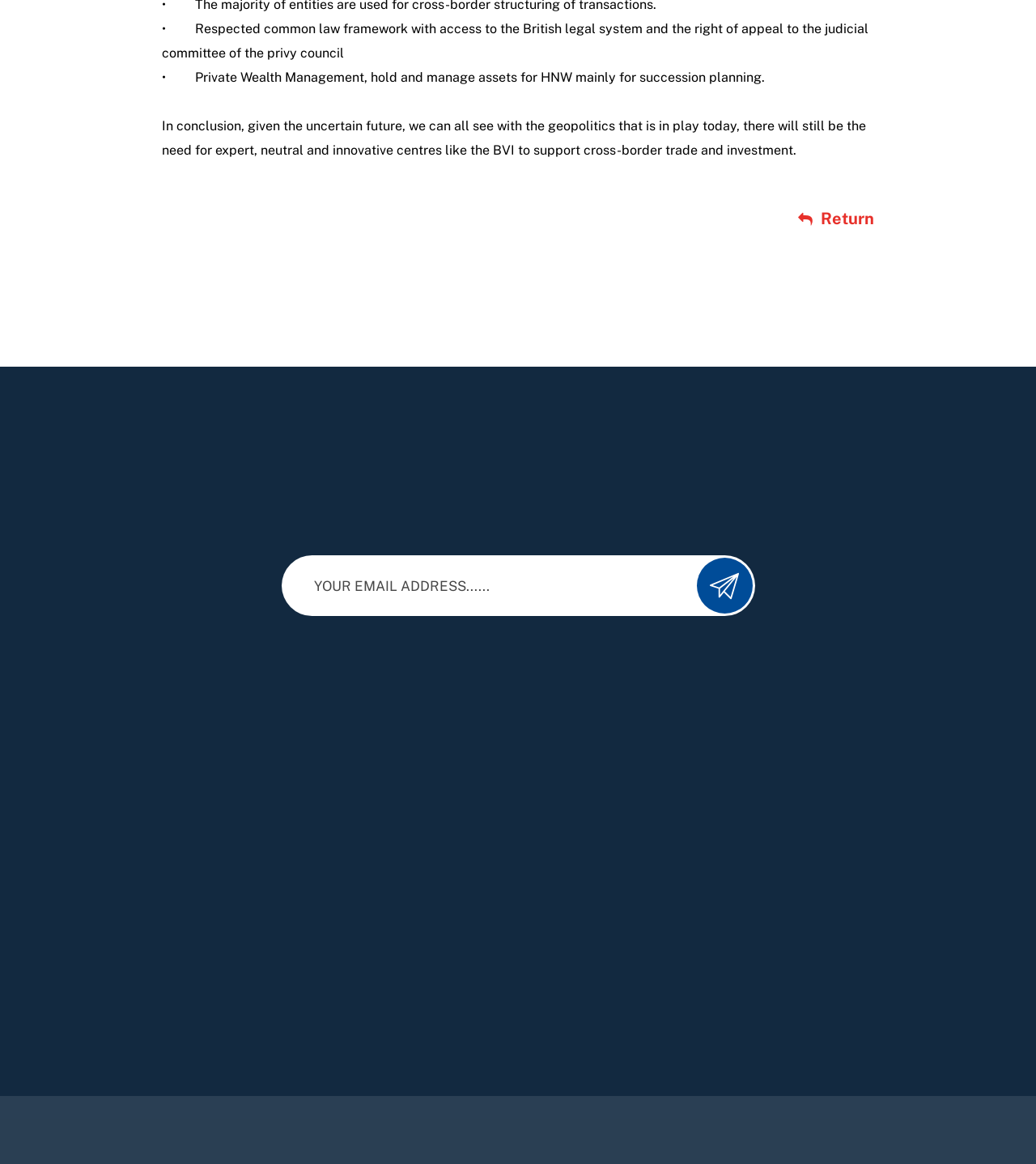Please provide a comprehensive answer to the question based on the screenshot: What is the purpose of the textbox on the webpage?

I determined the purpose of the textbox by looking at its label, which says 'YOUR EMAIL ADDRESS......', and its proximity to the 'Subscribe' button, suggesting that it is used to enter an email address for newsletter subscription.